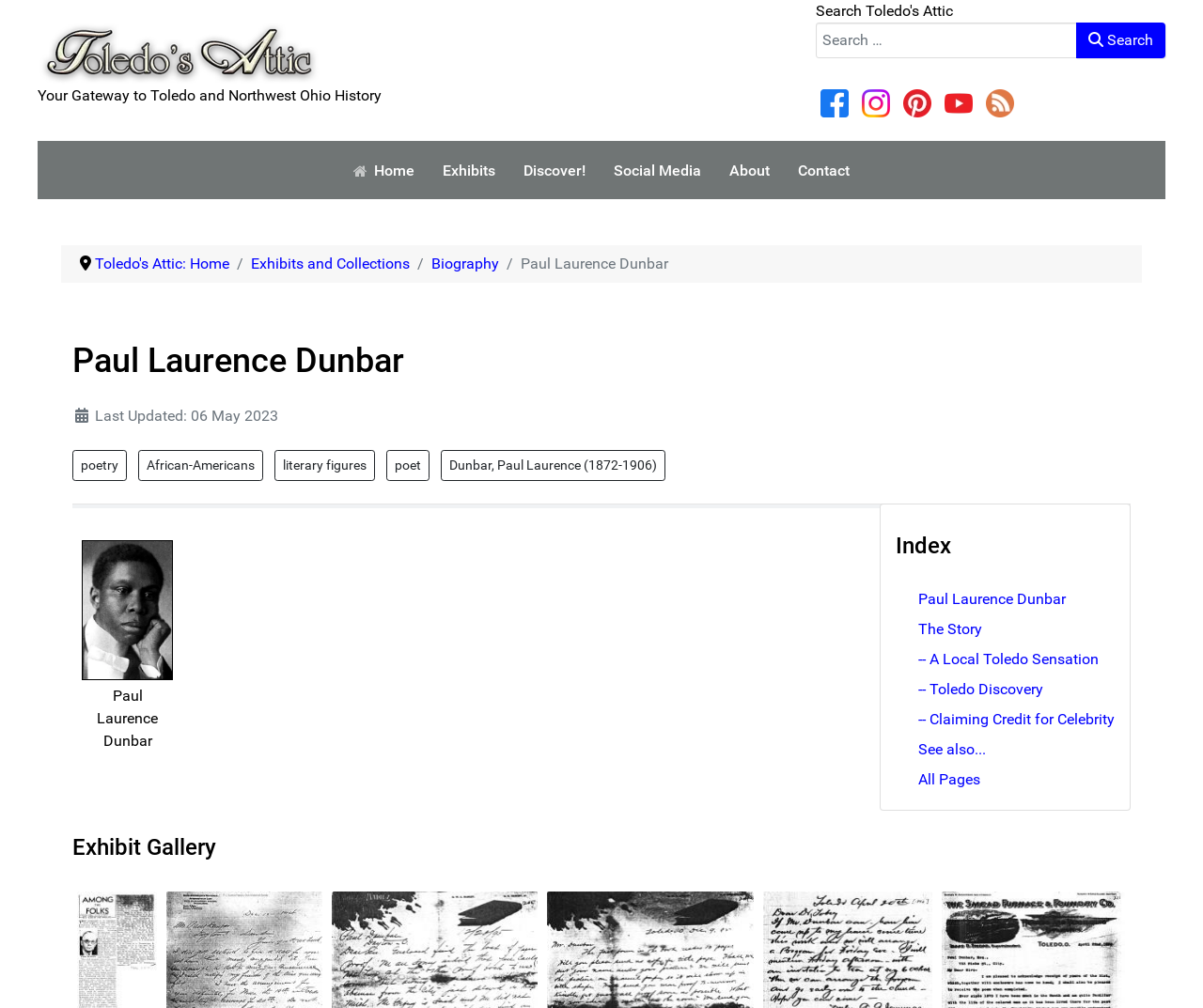Locate and extract the text of the main heading on the webpage.

Paul Laurence Dunbar